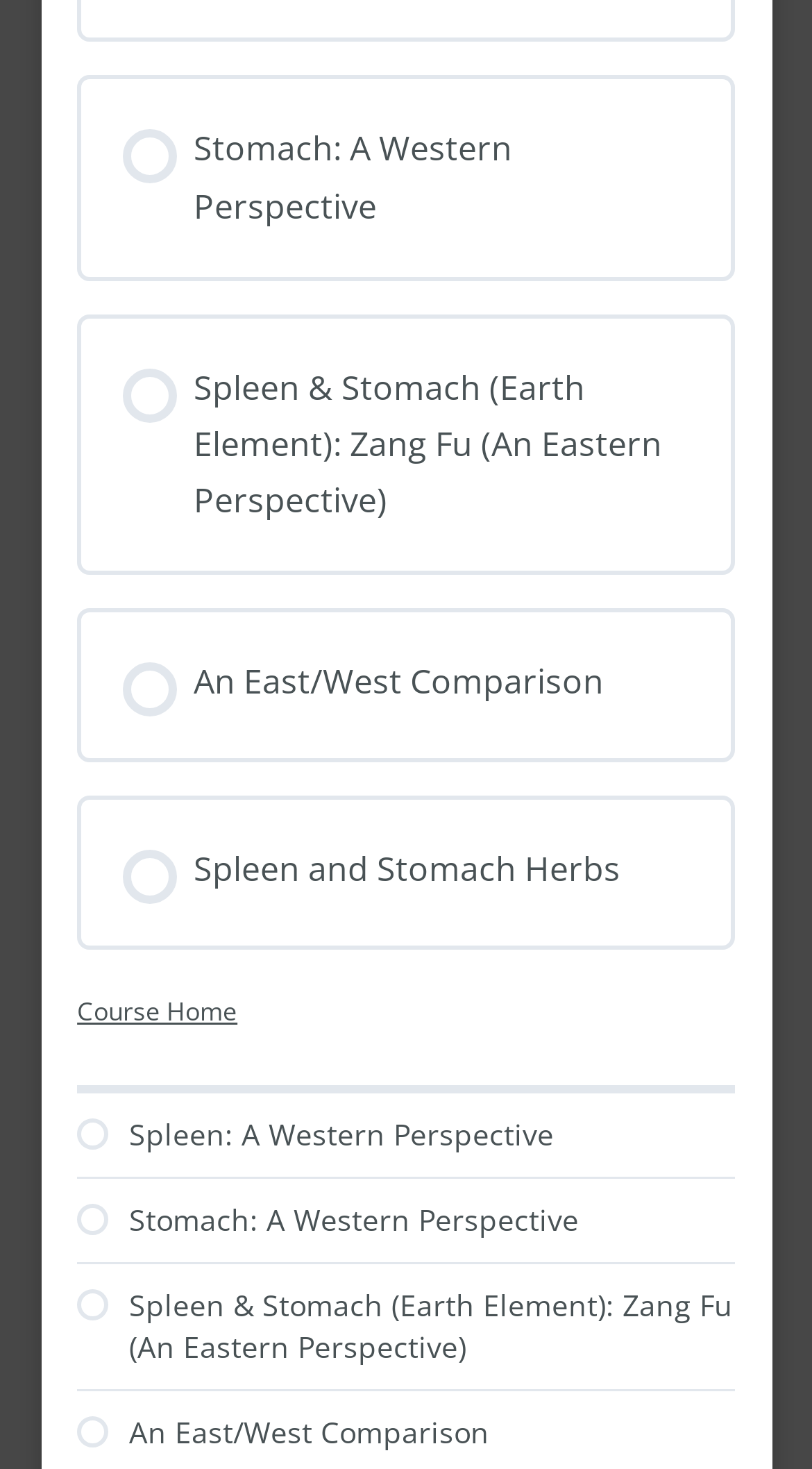What is the last link on the webpage?
Based on the image, answer the question with as much detail as possible.

The last link on the webpage has the text 'An East/West Comparison', which is located at the bottom of the webpage based on its bounding box coordinates [0.095, 0.961, 0.905, 0.989].